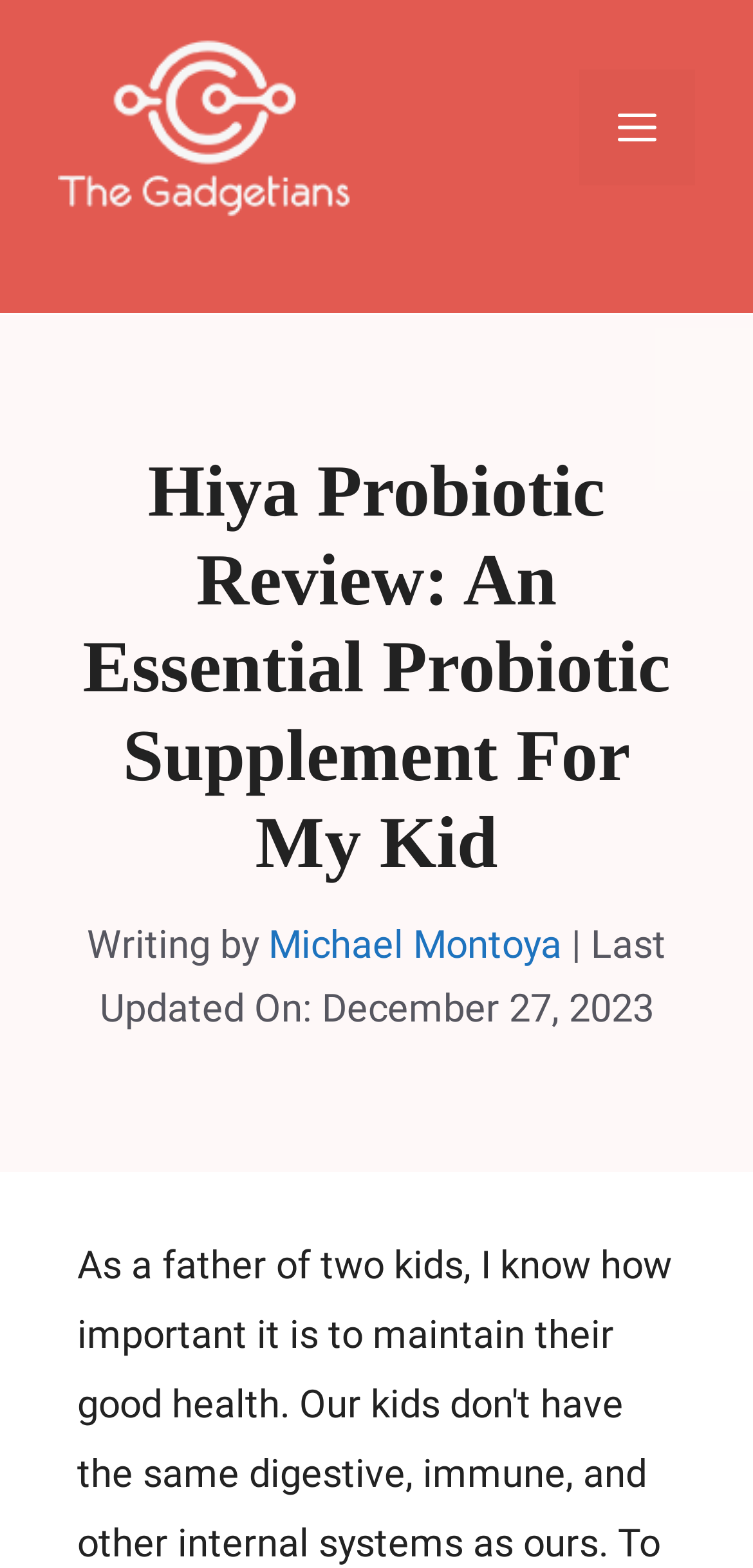Can you look at the image and give a comprehensive answer to the question:
What is the name of the website?

I determined the name of the website by looking at the banner element at the top of the page, which contains a link with the text 'The Gadgetians'.